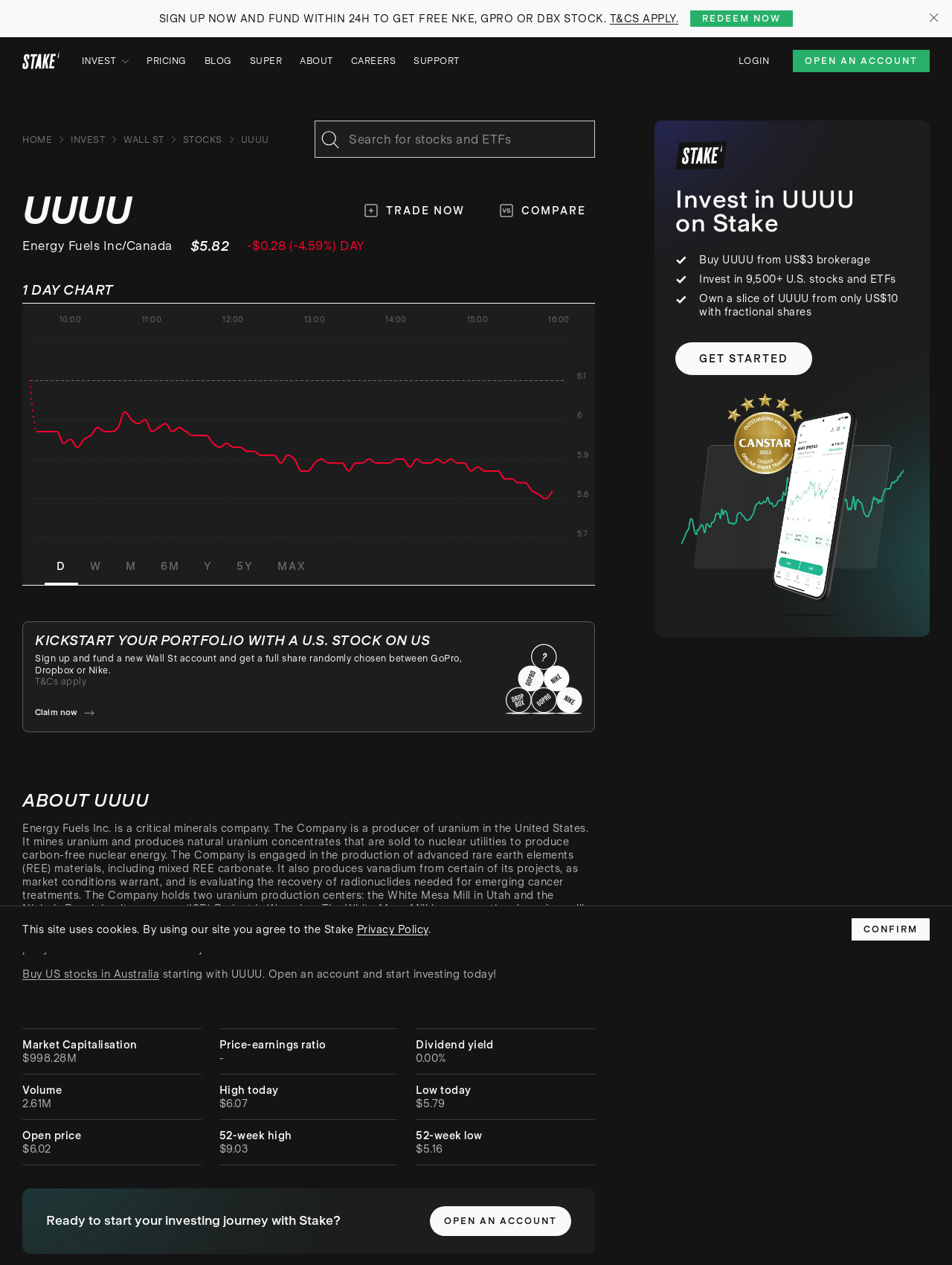Determine the bounding box coordinates of the clickable region to execute the instruction: "Invest". The coordinates should be four float numbers between 0 and 1, denoted as [left, top, right, bottom].

[0.086, 0.044, 0.135, 0.053]